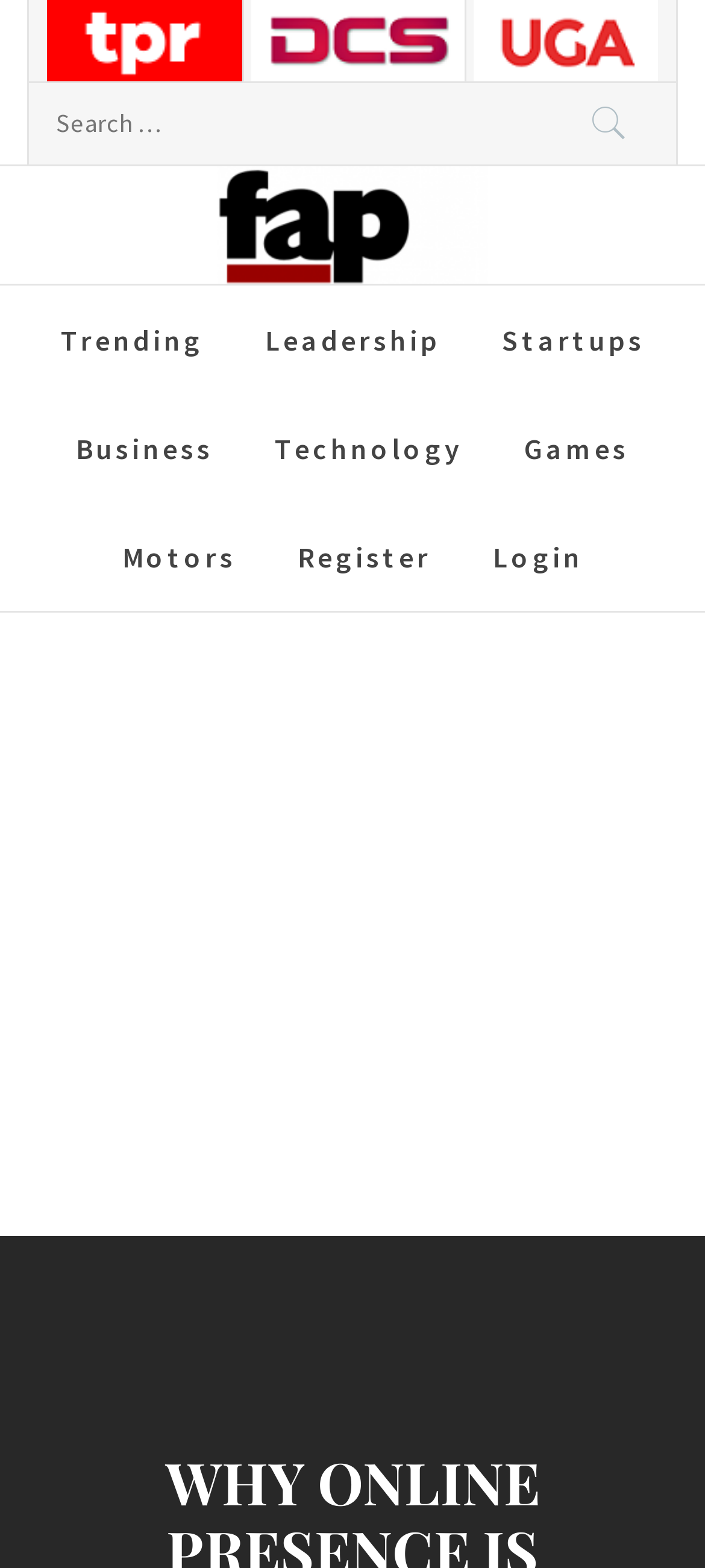Review the image closely and give a comprehensive answer to the question: How many categories are there in the middle section?

I examined the middle section of the webpage and found that there are 7 categories listed, which are 'Business', 'Technology', 'Games', 'Motors', 'Register', 'Login', and another one that is not explicitly labeled.